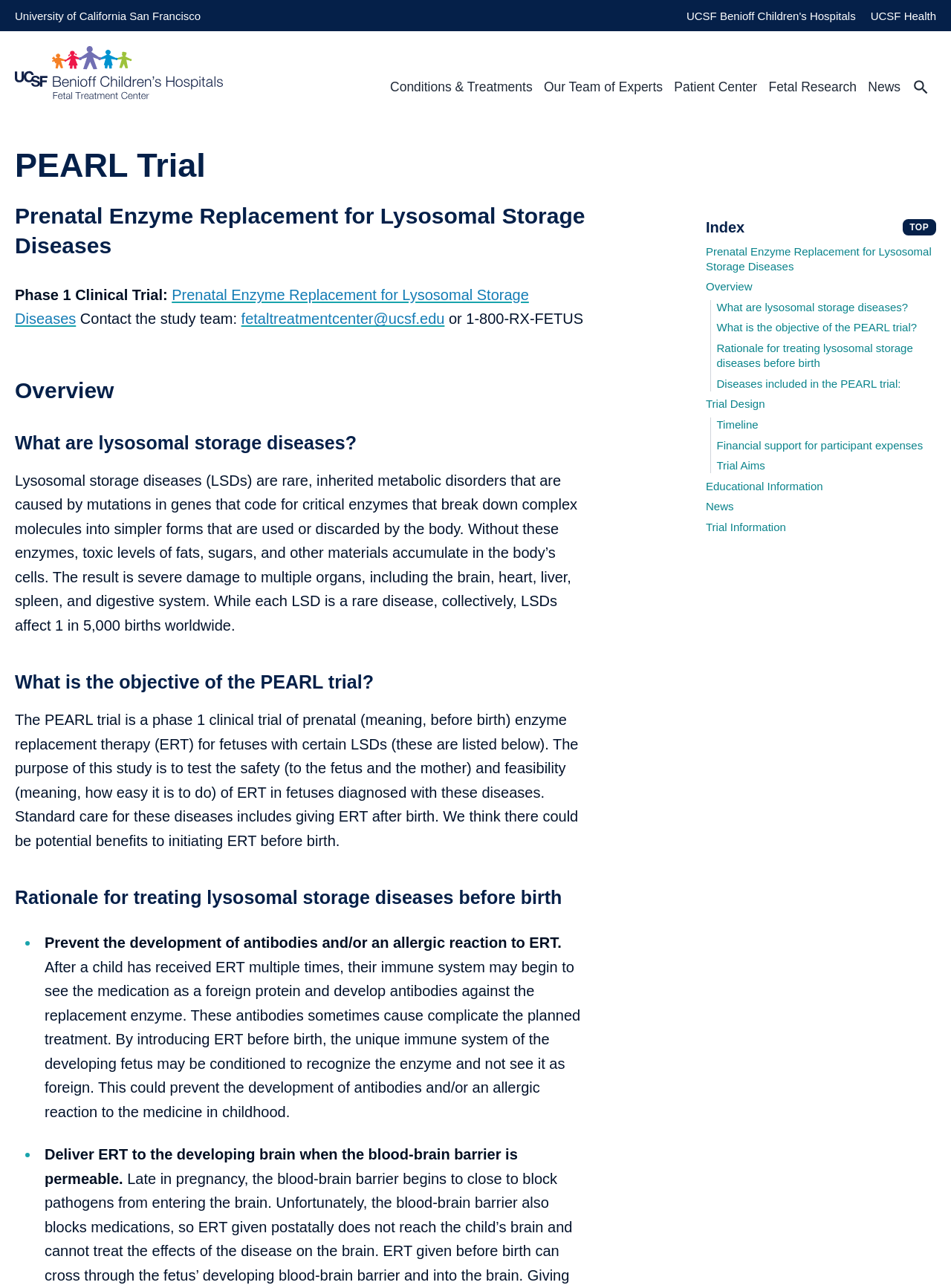Predict the bounding box coordinates of the area that should be clicked to accomplish the following instruction: "Search". The bounding box coordinates should consist of four float numbers between 0 and 1, i.e., [left, top, right, bottom].

[0.953, 0.049, 0.984, 0.089]